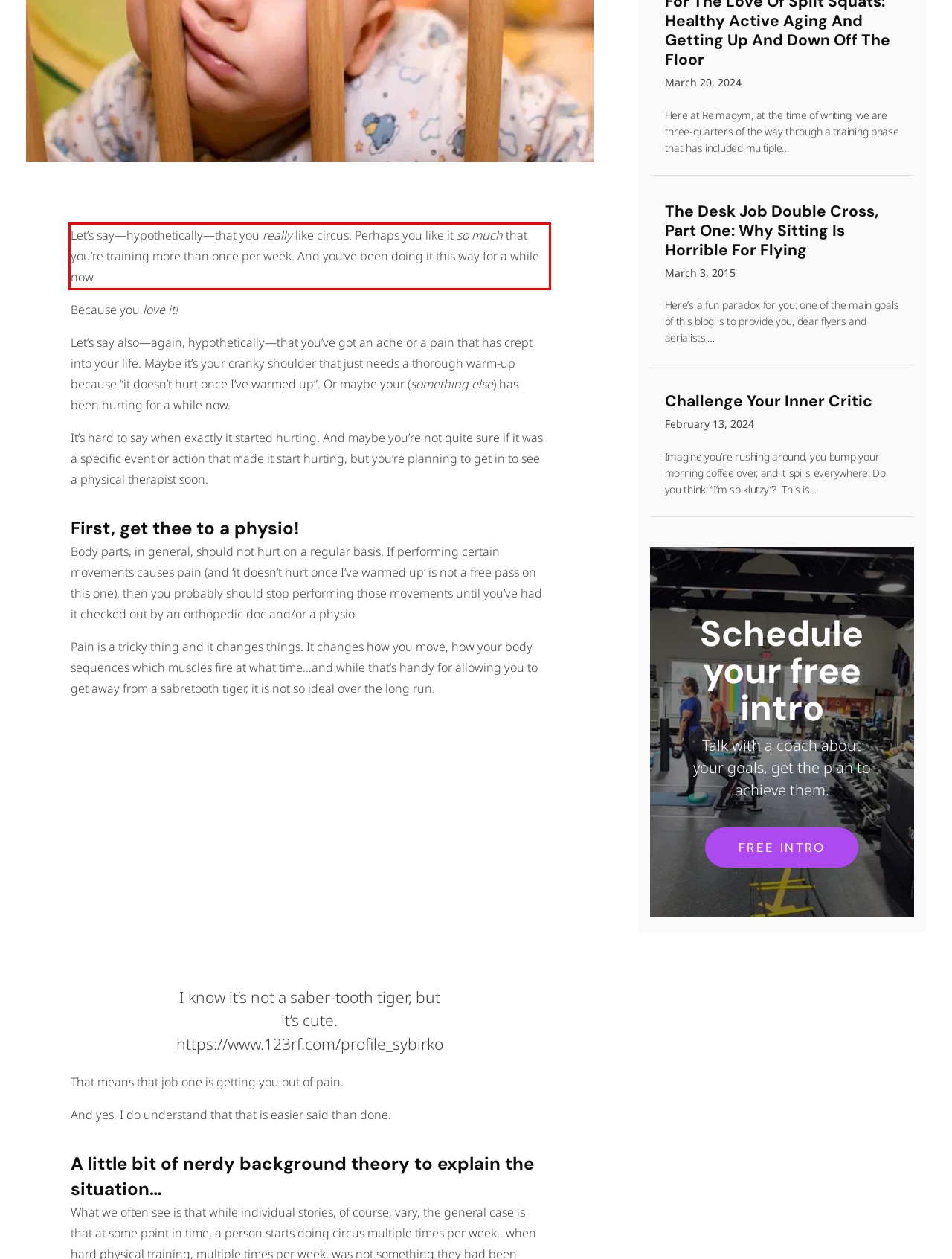Identify and extract the text within the red rectangle in the screenshot of the webpage.

Let’s say—hypothetically—that you really like circus. Perhaps you like it so much that you’re training more than once per week. And you’ve been doing it this way for a while now.